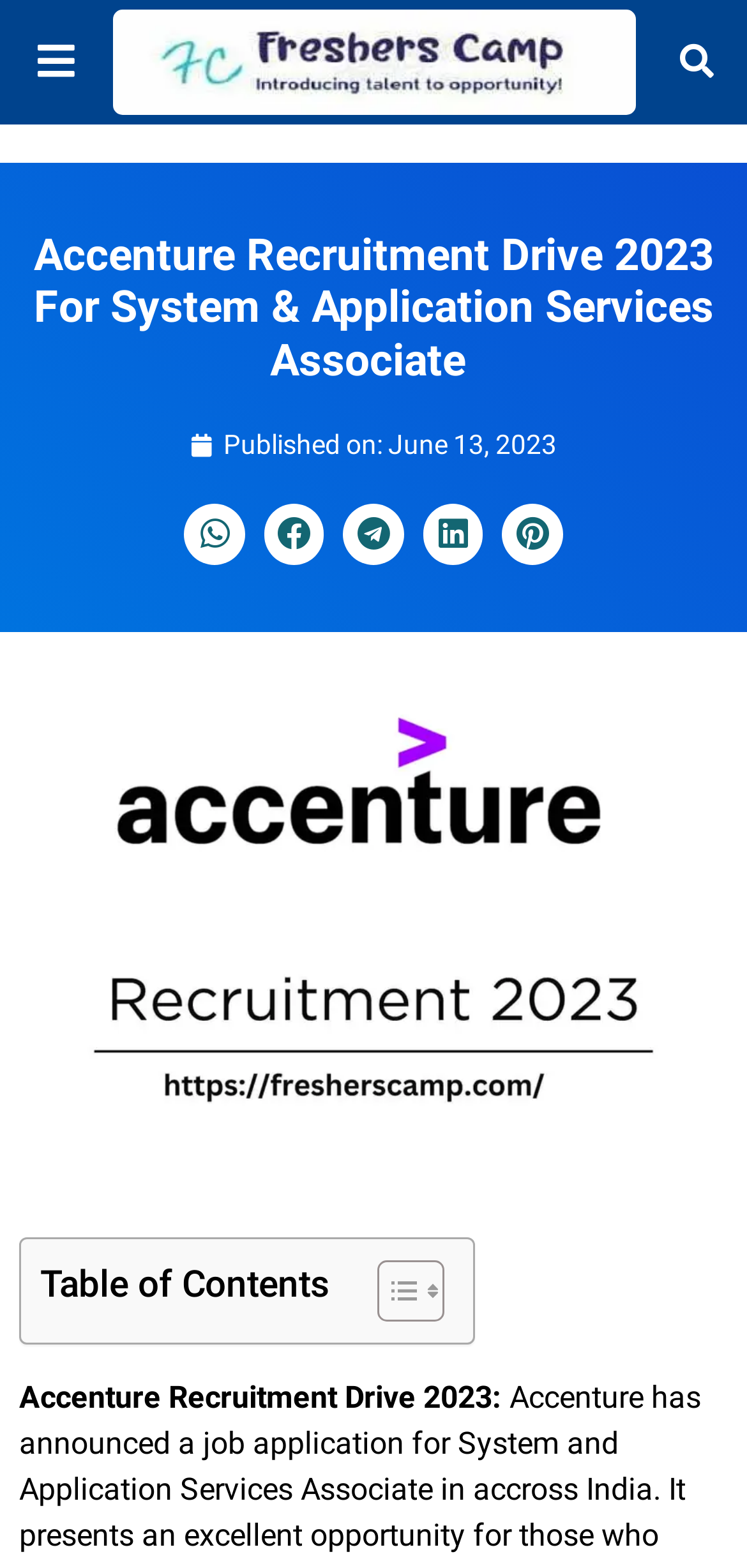Find the bounding box coordinates of the element's region that should be clicked in order to follow the given instruction: "Share on whatsapp". The coordinates should consist of four float numbers between 0 and 1, i.e., [left, top, right, bottom].

[0.247, 0.322, 0.328, 0.36]